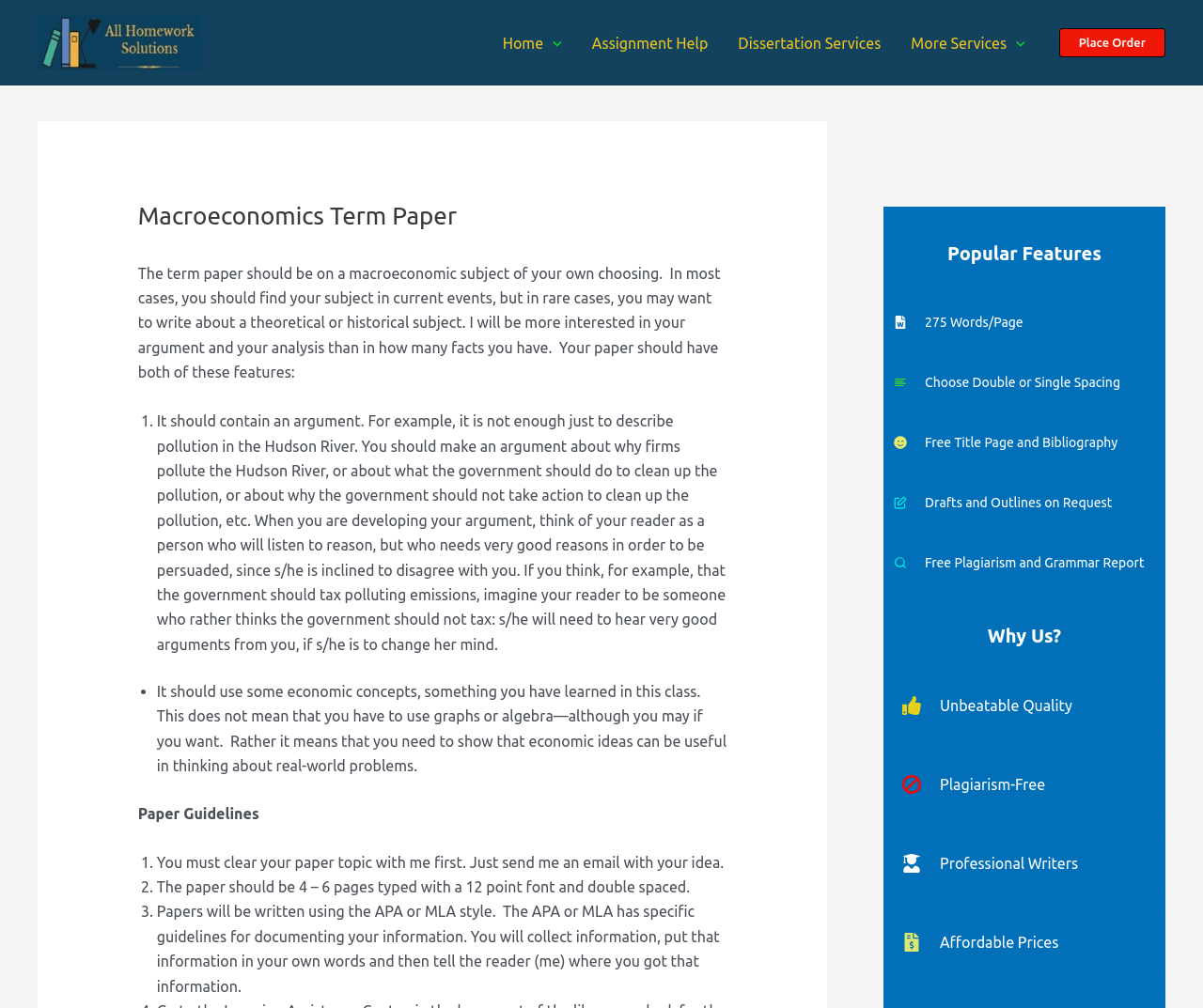Determine the bounding box for the UI element that matches this description: "Dissertation Services".

[0.601, 0.014, 0.745, 0.07]